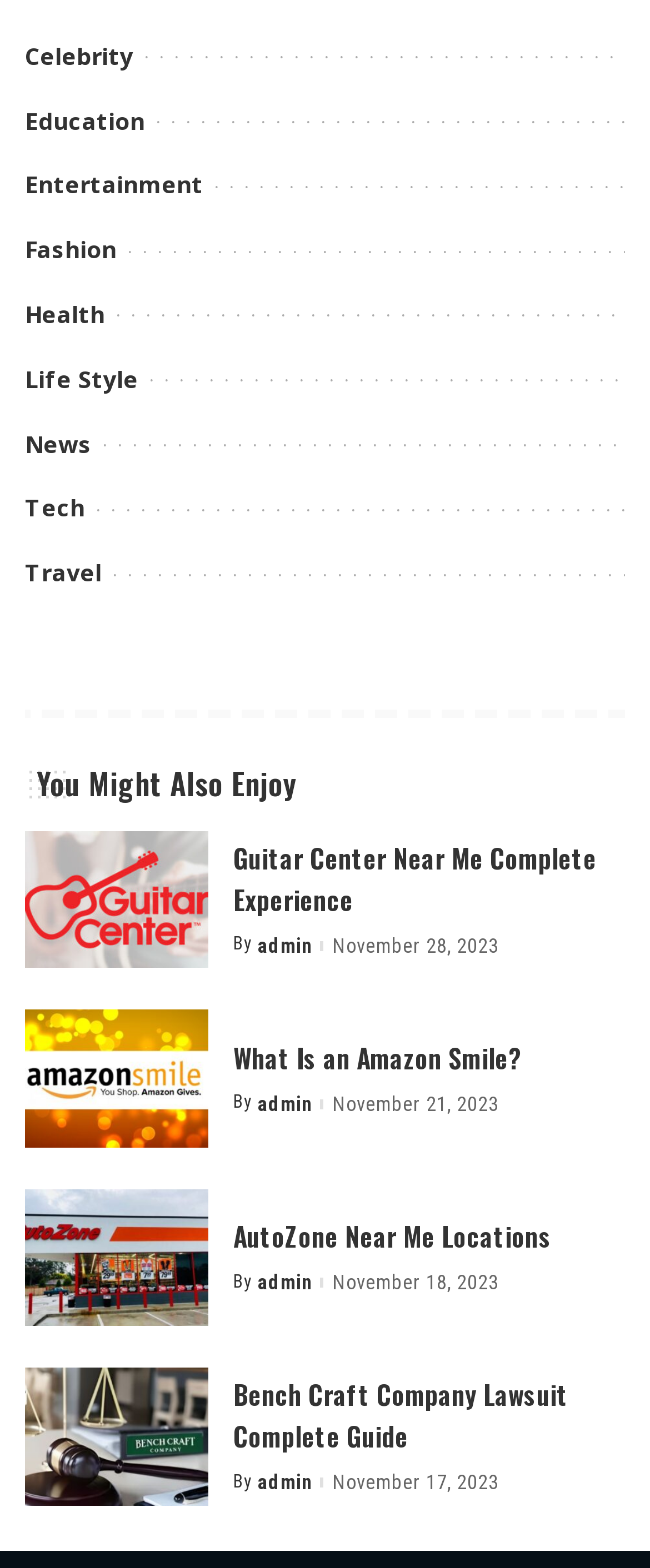Locate the bounding box coordinates of the UI element described by: "Travel". Provide the coordinates as four float numbers between 0 and 1, formatted as [left, top, right, bottom].

[0.038, 0.355, 0.156, 0.375]